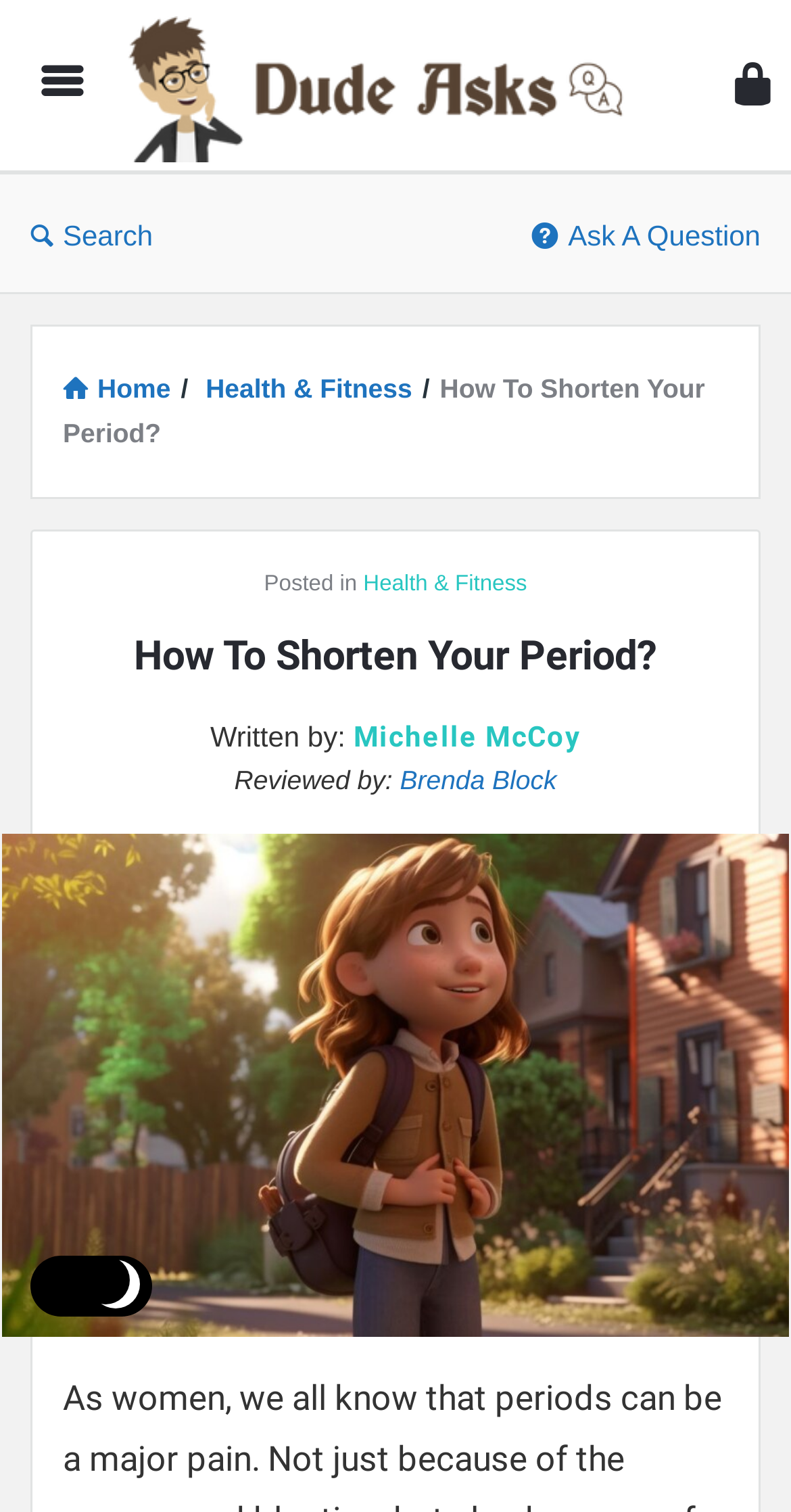Please give a short response to the question using one word or a phrase:
Who is the author of the article?

Michelle McCoy